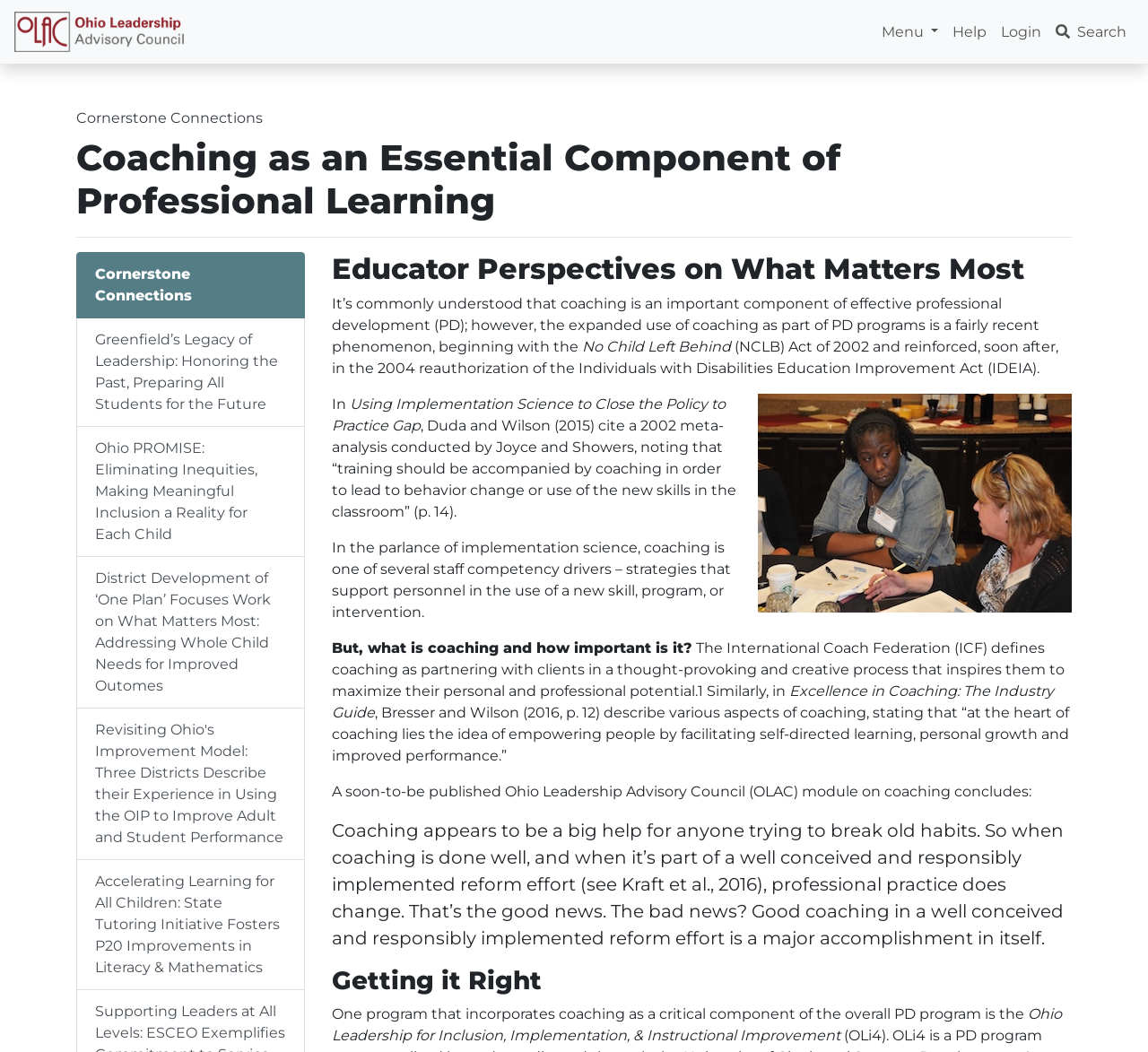Answer briefly with one word or phrase:
What is the topic of the article?

Coaching in professional development